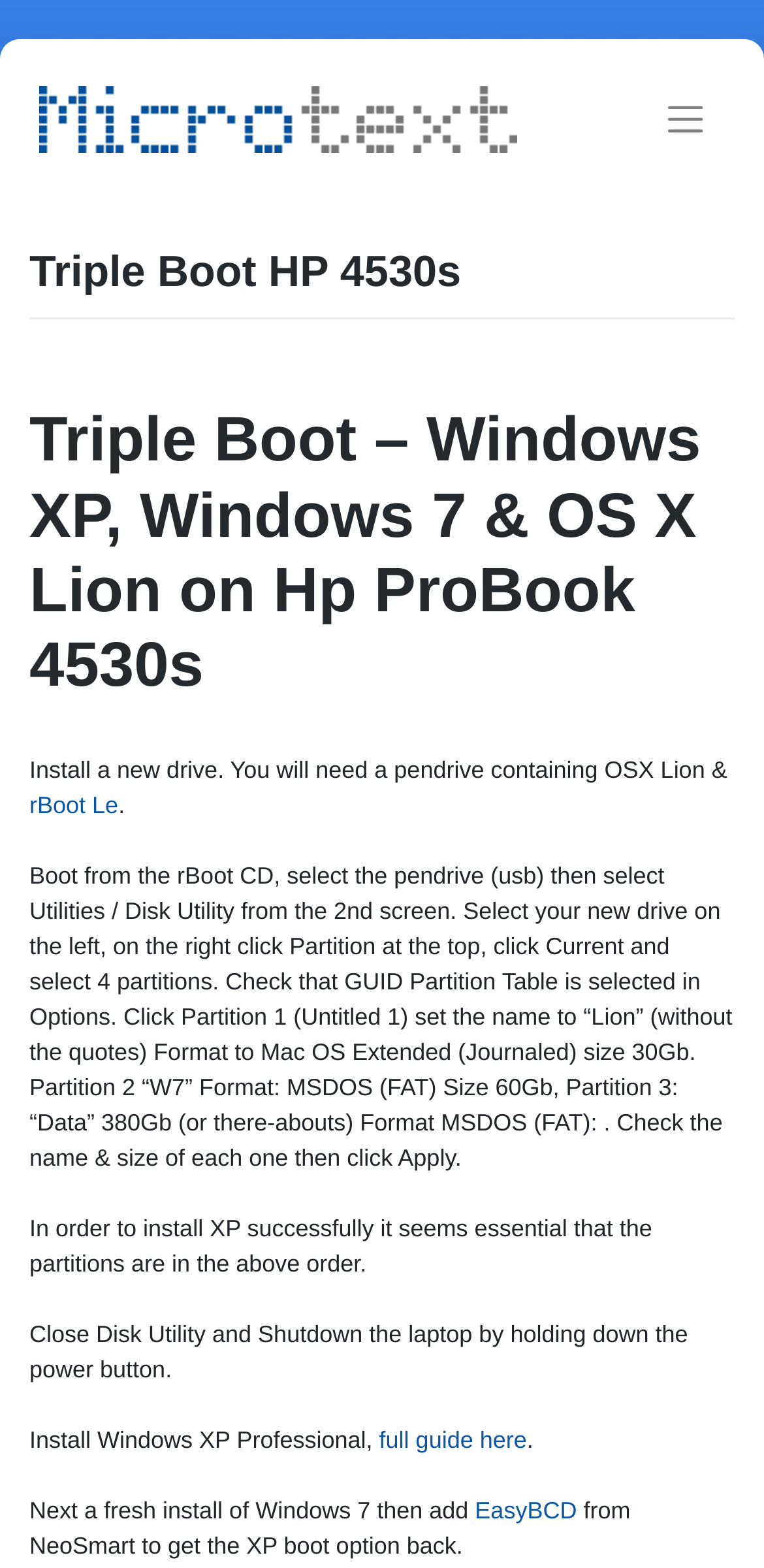What should be done after partitioning the drive?
Based on the screenshot, give a detailed explanation to answer the question.

After partitioning the drive, the instructions specify that Disk Utility should be closed and the laptop should be shut down by holding down the power button.